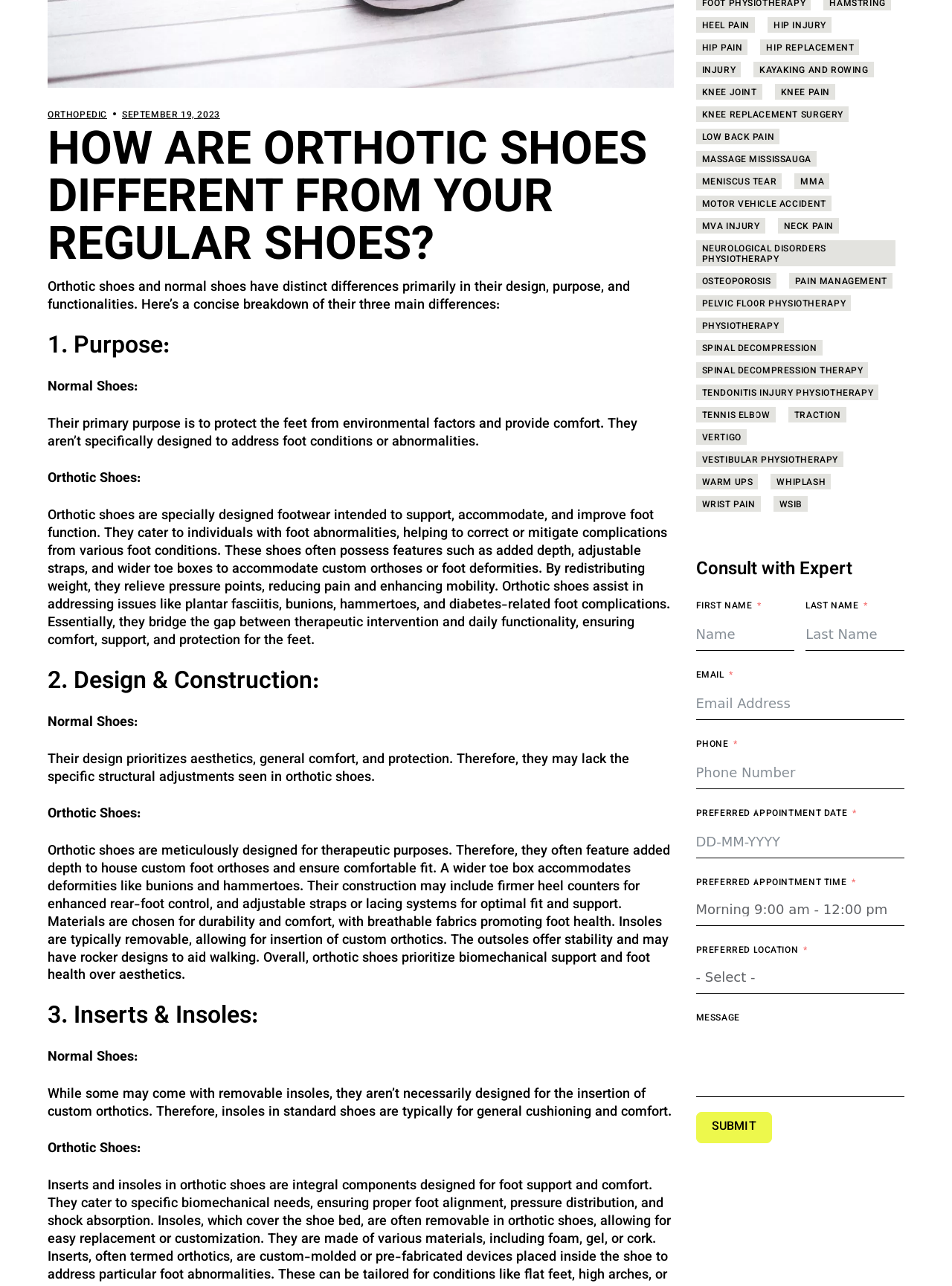Using the provided description: "Massage Mississauga", find the bounding box coordinates of the corresponding UI element. The output should be four float numbers between 0 and 1, in the format [left, top, right, bottom].

[0.731, 0.117, 0.858, 0.13]